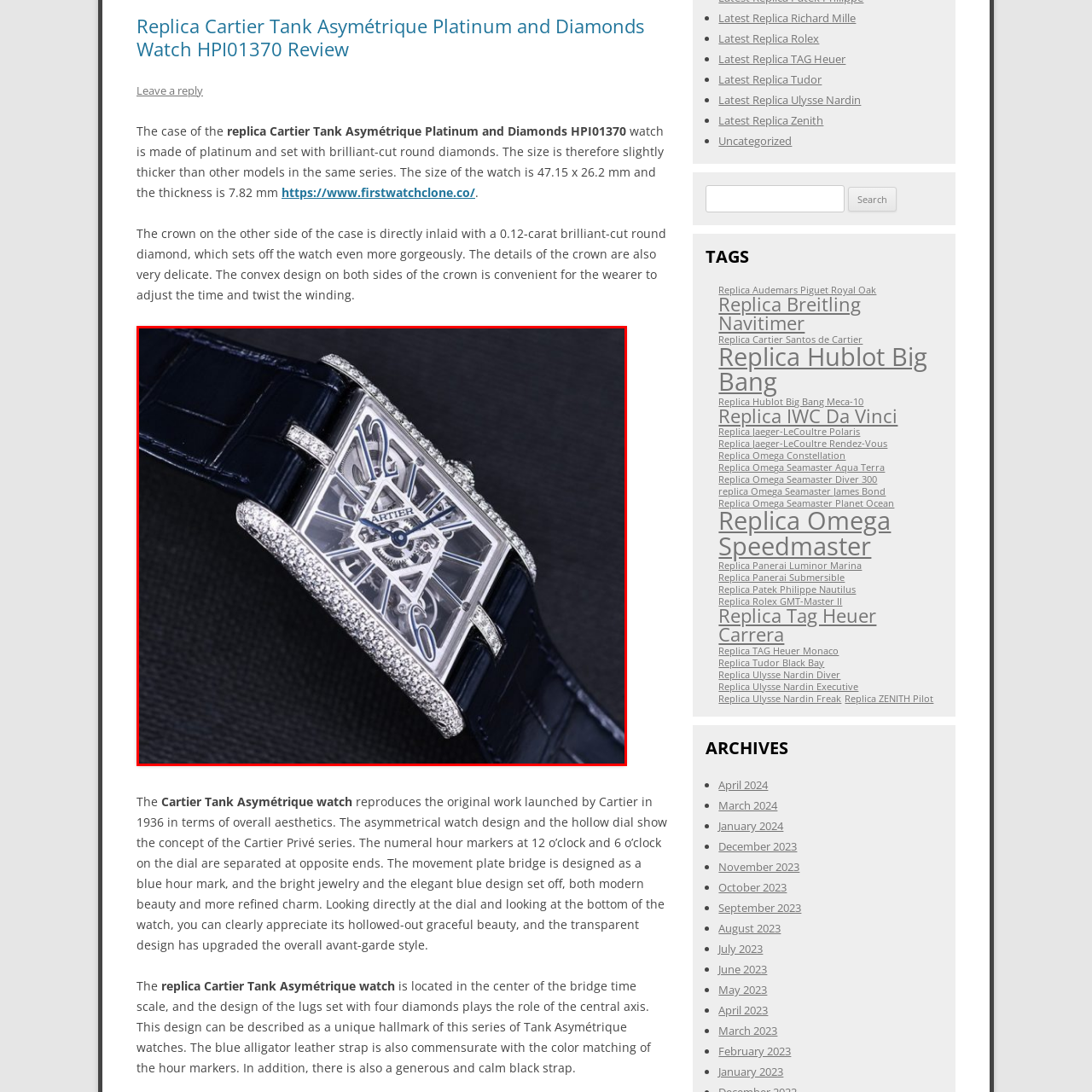Direct your gaze to the image circumscribed by the red boundary and deliver a thorough answer to the following question, drawing from the image's details: 
What is the color of the hour markers?

According to the caption, the blue hour markers contrast beautifully against the silver-toned elements, which implies that the hour markers are blue in color.